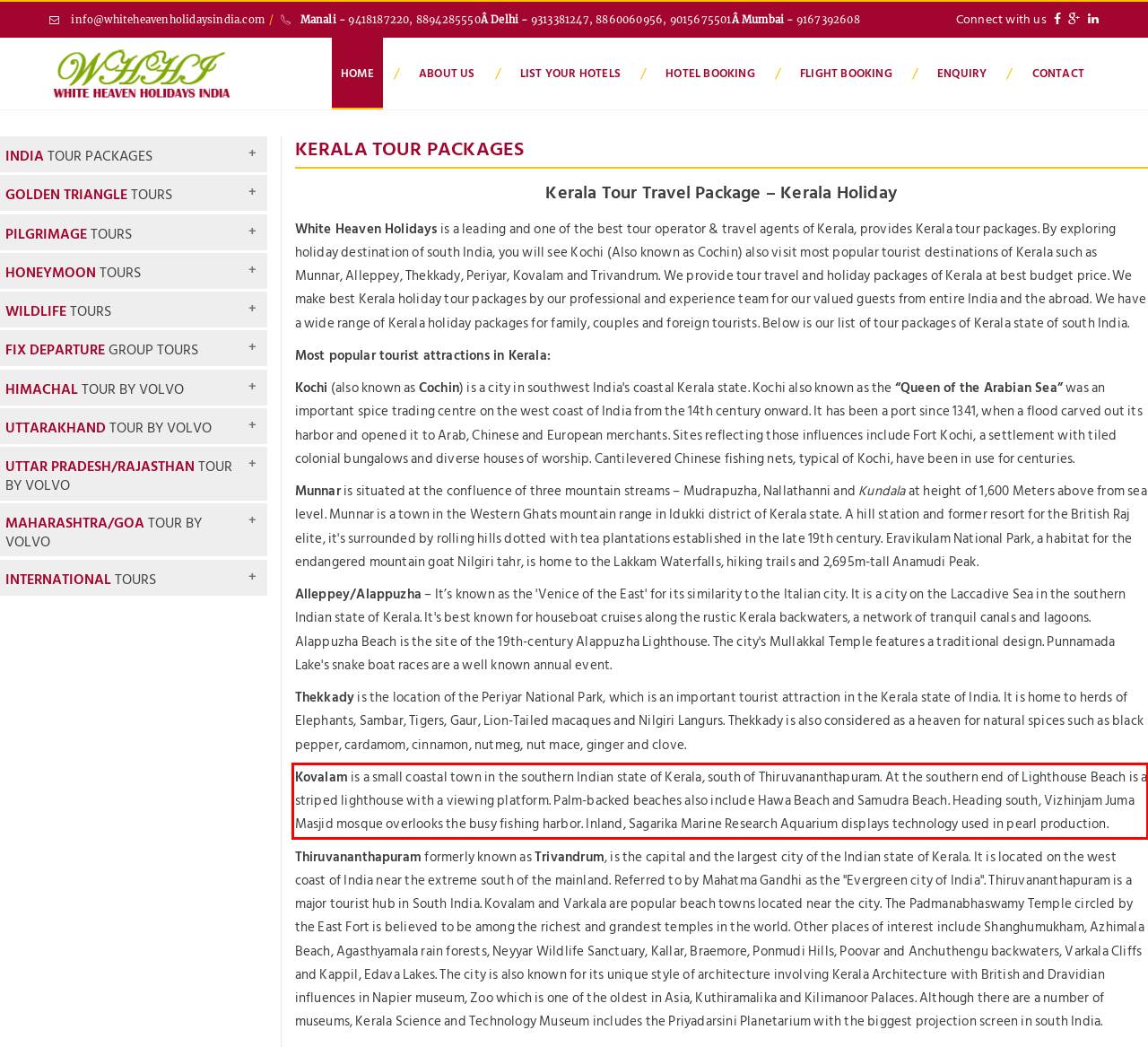Using OCR, extract the text content found within the red bounding box in the given webpage screenshot.

Kovalam is a small coastal town in the southern Indian state of Kerala, south of Thiruvananthapuram. At the southern end of Lighthouse Beach is a striped lighthouse with a viewing platform. Palm-backed beaches also include Hawa Beach and Samudra Beach. Heading south, Vizhinjam Juma Masjid mosque overlooks the busy fishing harbor. Inland, Sagarika Marine Research Aquarium displays technology used in pearl production.